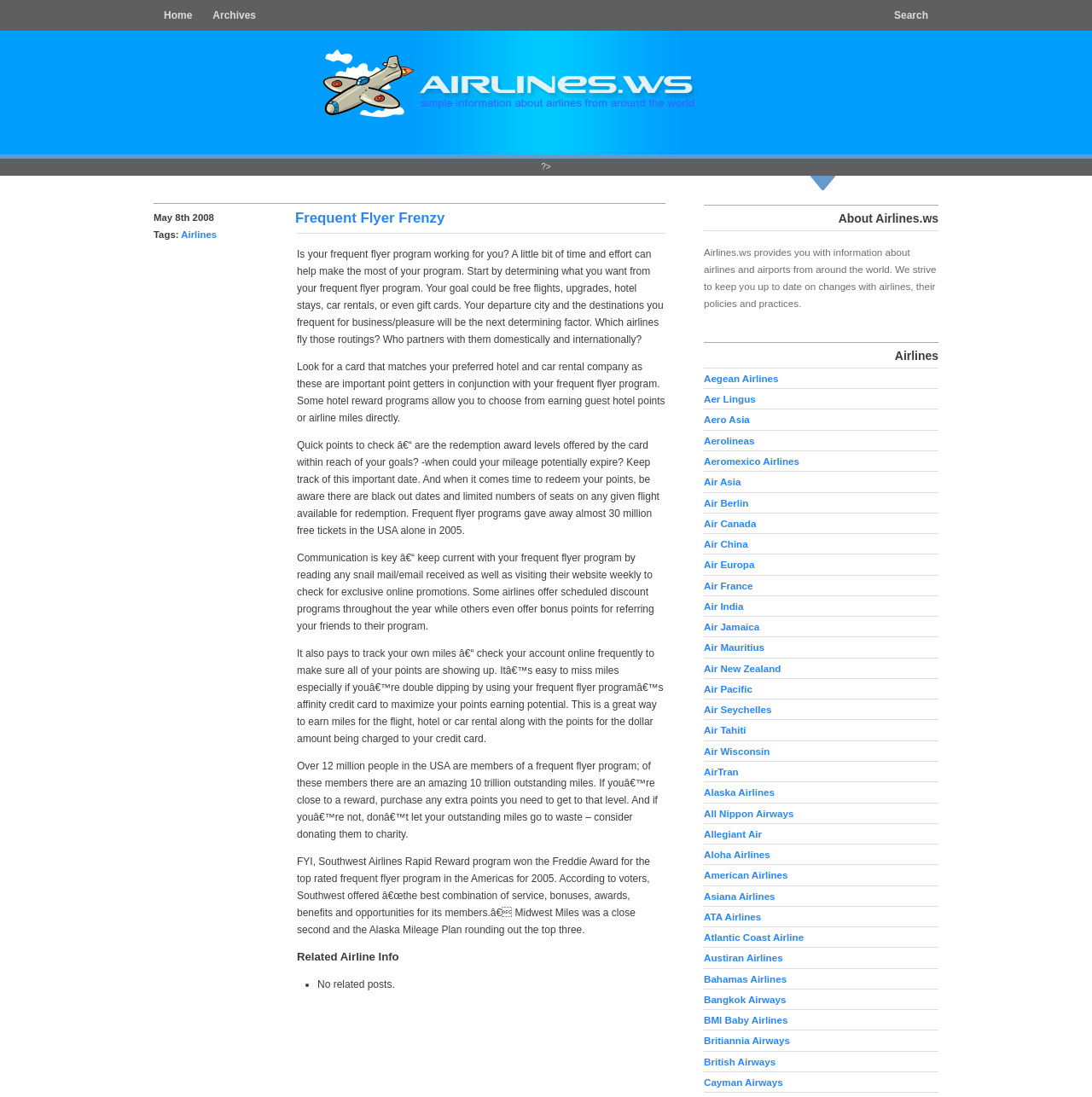Can you specify the bounding box coordinates of the area that needs to be clicked to fulfill the following instruction: "Check the 'Aegean Airlines' link"?

[0.645, 0.34, 0.713, 0.35]